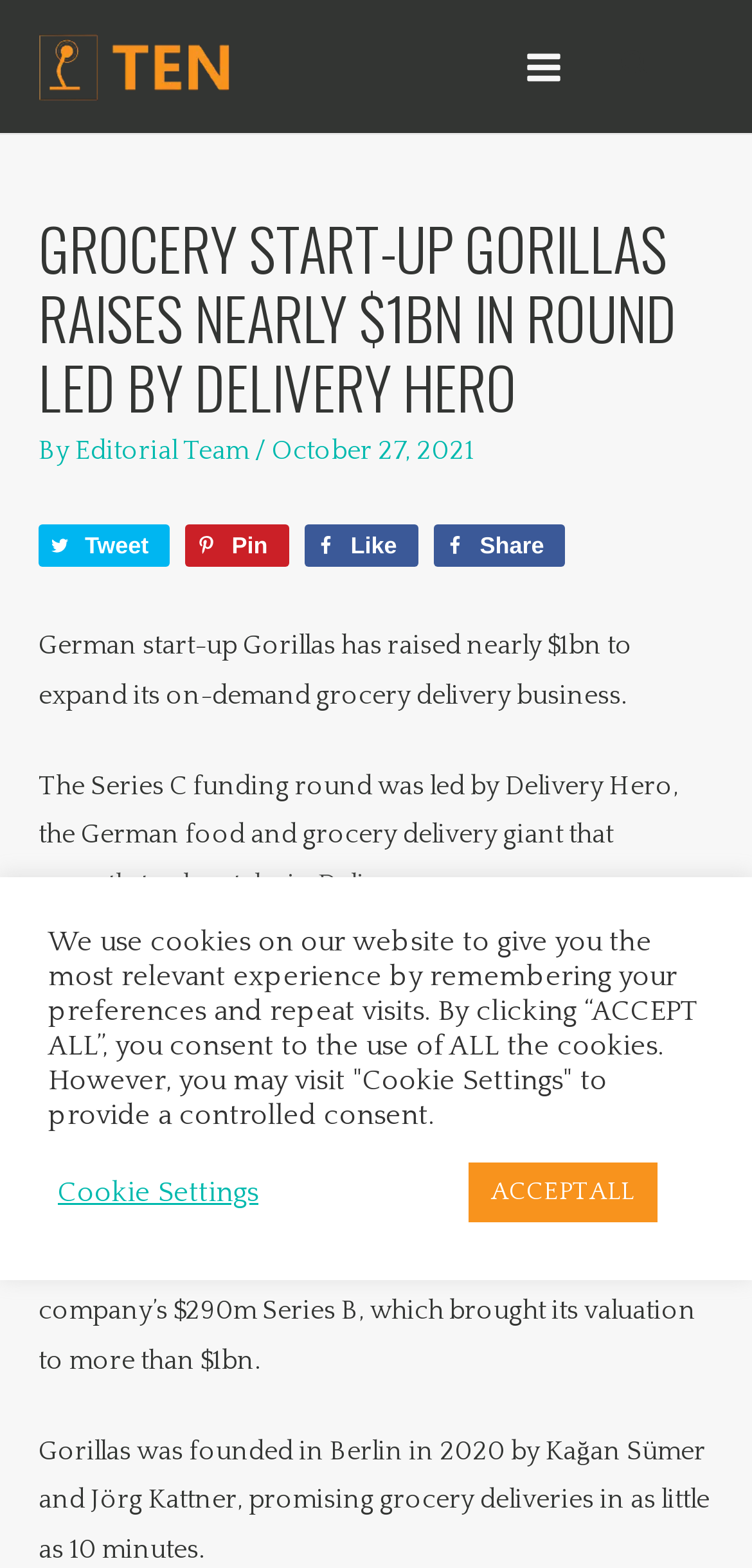Please determine the bounding box coordinates, formatted as (top-left x, top-left y, bottom-right x, bottom-right y), with all values as floating point numbers between 0 and 1. Identify the bounding box of the region described as: Editorial Team

[0.1, 0.277, 0.338, 0.297]